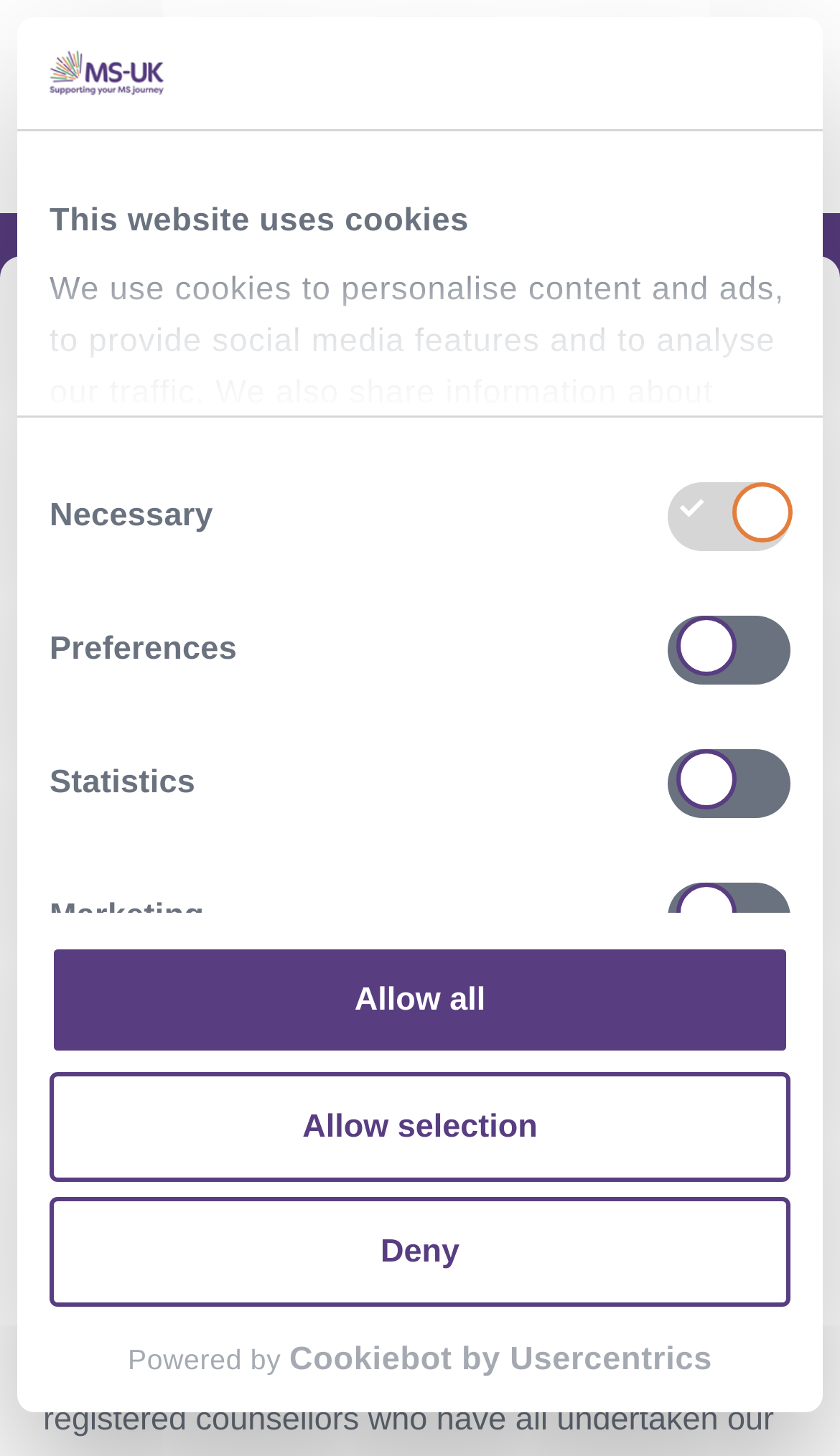Pinpoint the bounding box coordinates of the element you need to click to execute the following instruction: "Click the logo". The bounding box should be represented by four float numbers between 0 and 1, in the format [left, top, right, bottom].

[0.059, 0.034, 0.196, 0.067]